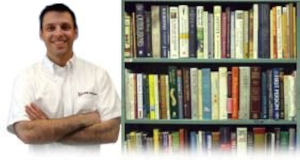Refer to the image and offer a detailed explanation in response to the question: What is the individual's posture?

The individual is standing confidently with their arms crossed, conveying a sense of confidence and expertise, which is reinforced by the surrounding books and the overall theme of the image.